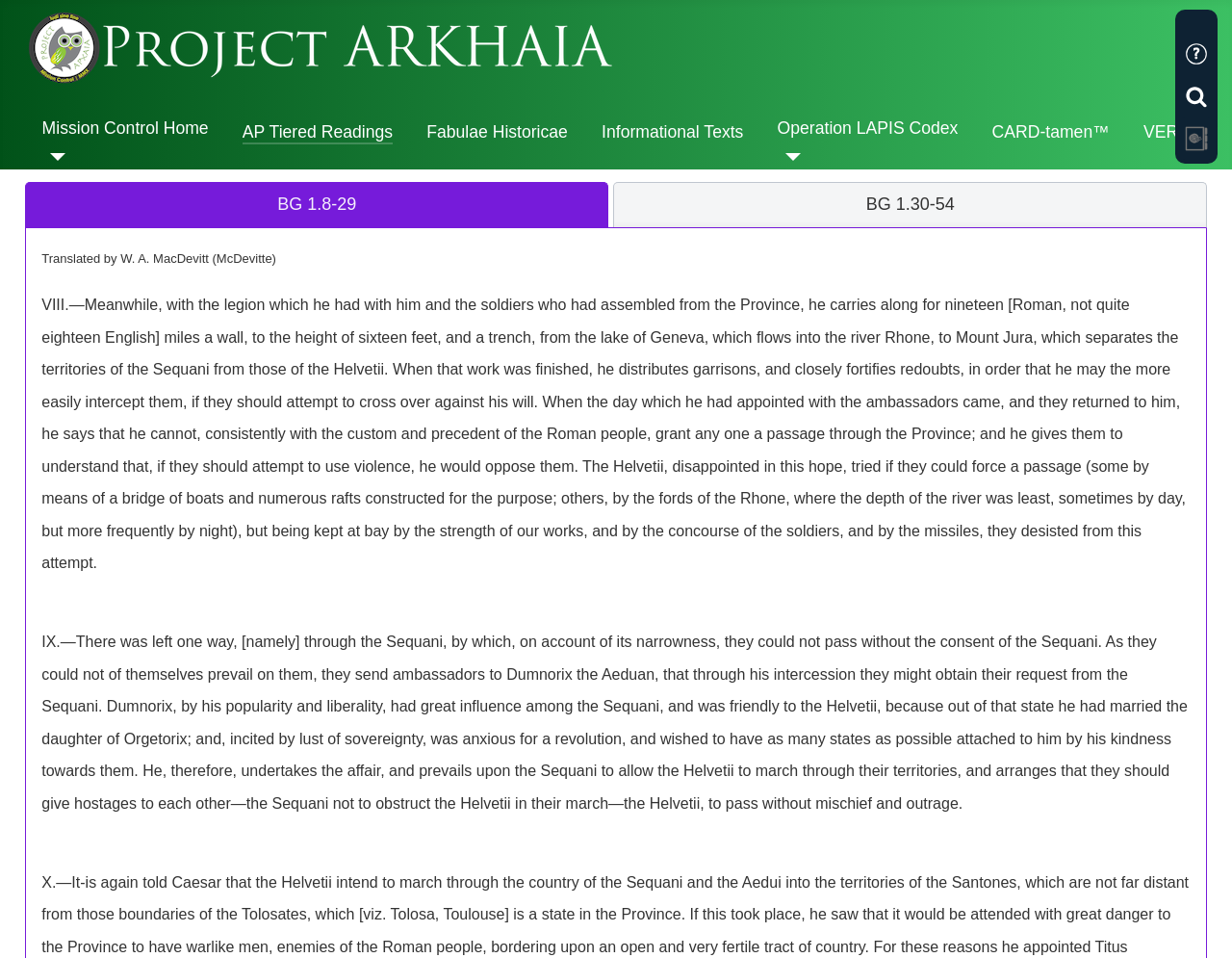What is the text of the first link on the webpage?
Relying on the image, give a concise answer in one word or a brief phrase.

Project ARKHAIA